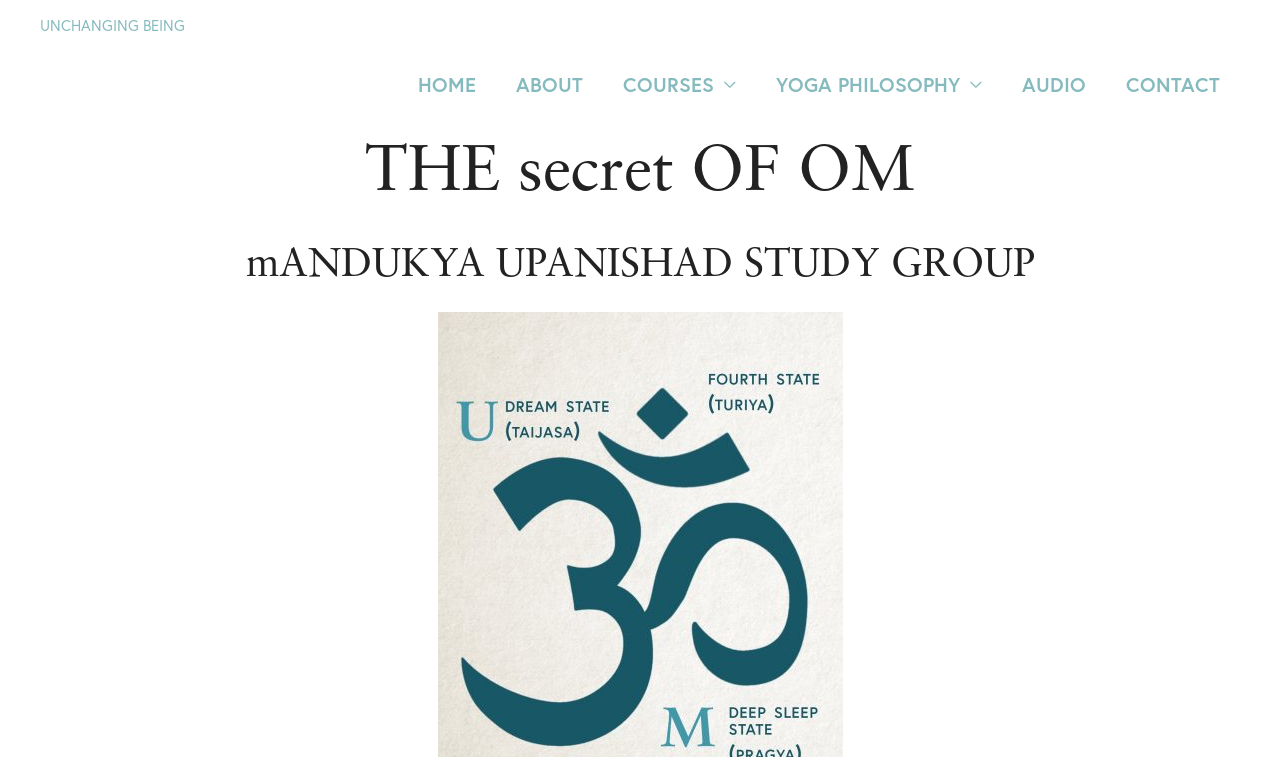Give a detailed account of the webpage's layout and content.

The webpage is about the Mandukya Upanishad Study Group, with a focus on the sacred syllable Om. At the top left, there is a link to "UNCHANGING BEING". Below it, there is a navigation menu that spans almost the entire width of the page, containing links to "HOME", "ABOUT", "COURSES", "YOGA PHILOSOPHY", "AUDIO", and "CONTACT". 

On the page, there are two prominent headings. The first heading, "THE SECRET OF OM", is located near the top center of the page. Below it, there is another heading, "MANDUKYA UPANISHAD STUDY GROUP", which is also centered on the page. These headings suggest that the page will explore the significance of the Om syllable in the context of the Mandukya Upanishad Study Group.